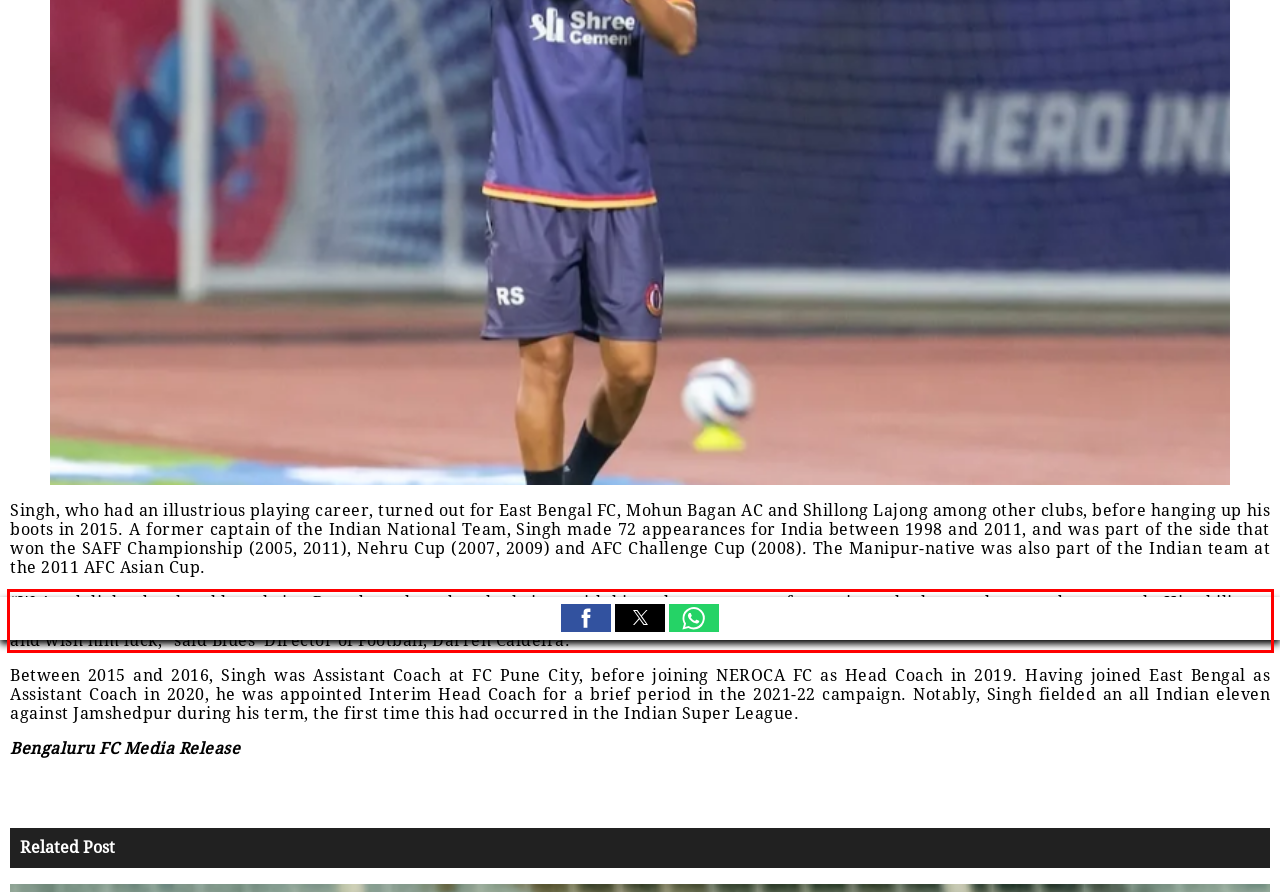You are given a screenshot with a red rectangle. Identify and extract the text within this red bounding box using OCR.

“We’re delighted to be able to bring Renedy on board, as he brings with him a huge amount of experience both as a player and as a coach. His ability to bring the best out of Indian players will be vital as we enter an important phase at the football club and on behalf of Bengaluru FC, I want to welcome him and wish him luck,” said Blues’ Director of Football, Darren Caldeira.